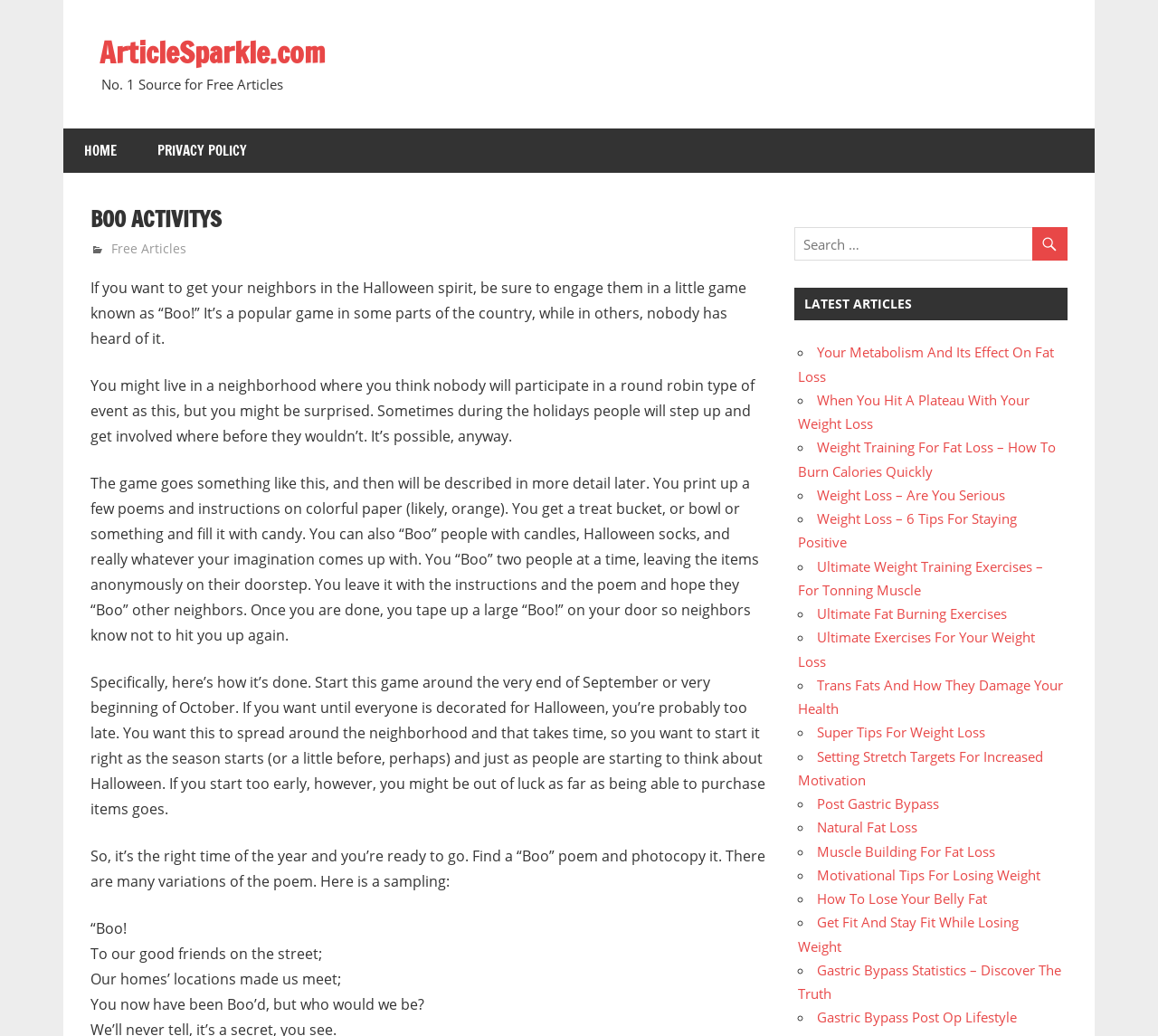Generate a thorough caption detailing the webpage content.

The webpage is about Boo Activitys, a Halloween-themed game, and ArticleSparkle.com, a website that provides free articles. At the top of the page, there is a link to the website's homepage and a heading that reads "No. 1 Source for Free Articles." Below this, there is a navigation menu with links to "HOME" and "PRIVACY POLICY."

The main content of the page is divided into two sections. The first section is about the Boo Activitys game, which is a popular game in some parts of the country. The game involves printing out poems and instructions on colorful paper, filling a treat bucket with candy, and anonymously leaving the items on neighbors' doorsteps. The game is meant to be played in the weeks leading up to Halloween, and the goal is to get as many neighbors as possible to participate.

The second section of the page is a list of latest articles from ArticleSparkle.com. The list includes 15 articles with titles related to weight loss, fitness, and health, such as "Your Metabolism And Its Effect On Fat Loss," "Weight Training For Fat Loss – How To Burn Calories Quickly," and "Ultimate Fat Burning Exercises." Each article is represented by a link and a bullet point marker.

At the top right corner of the page, there is a search bar with a magnifying glass icon. Below the search bar, there is a heading that reads "LATEST ARTICLES." The page also has a few paragraphs of text that describe the Boo Activitys game in more detail, including how to play it and when to start.